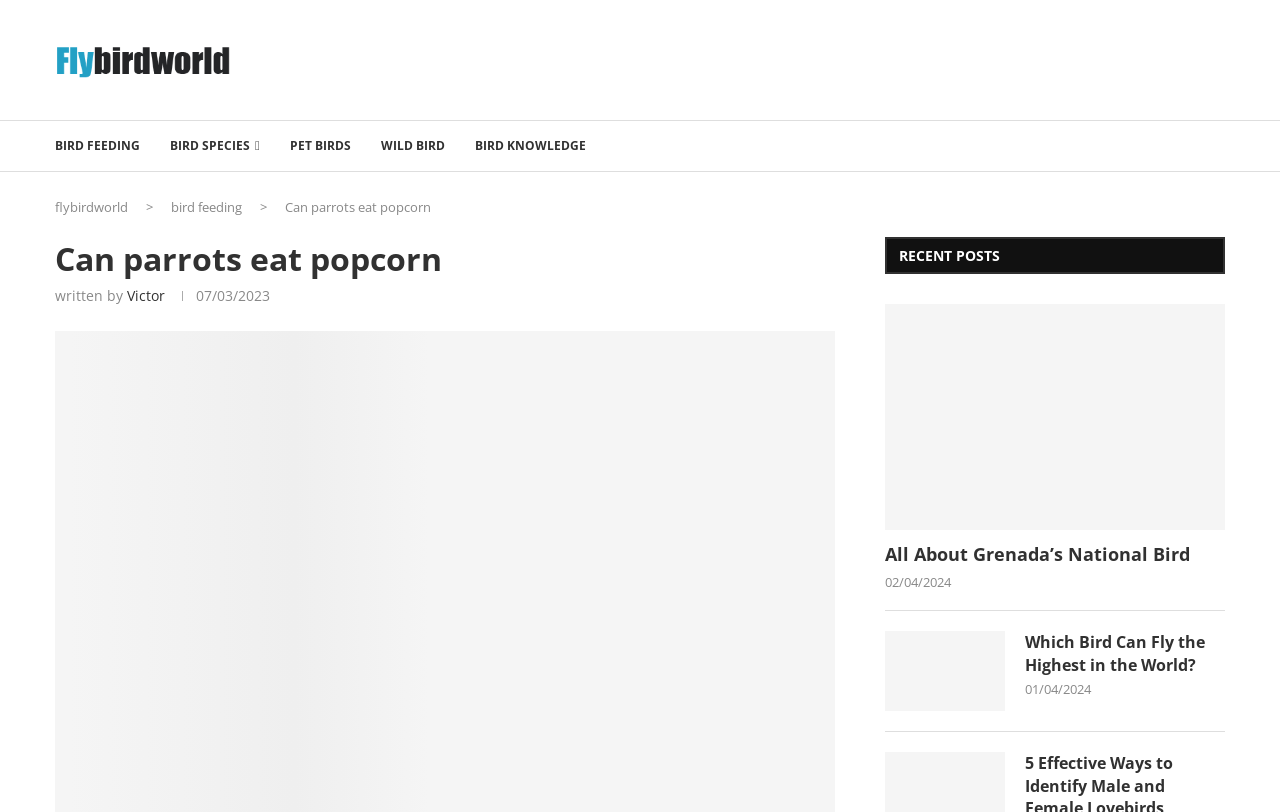What is the topic of the current article?
Could you please answer the question thoroughly and with as much detail as possible?

The topic of the current article can be found in the heading section of the webpage, where it says 'Can parrots eat popcorn' in a large font size.